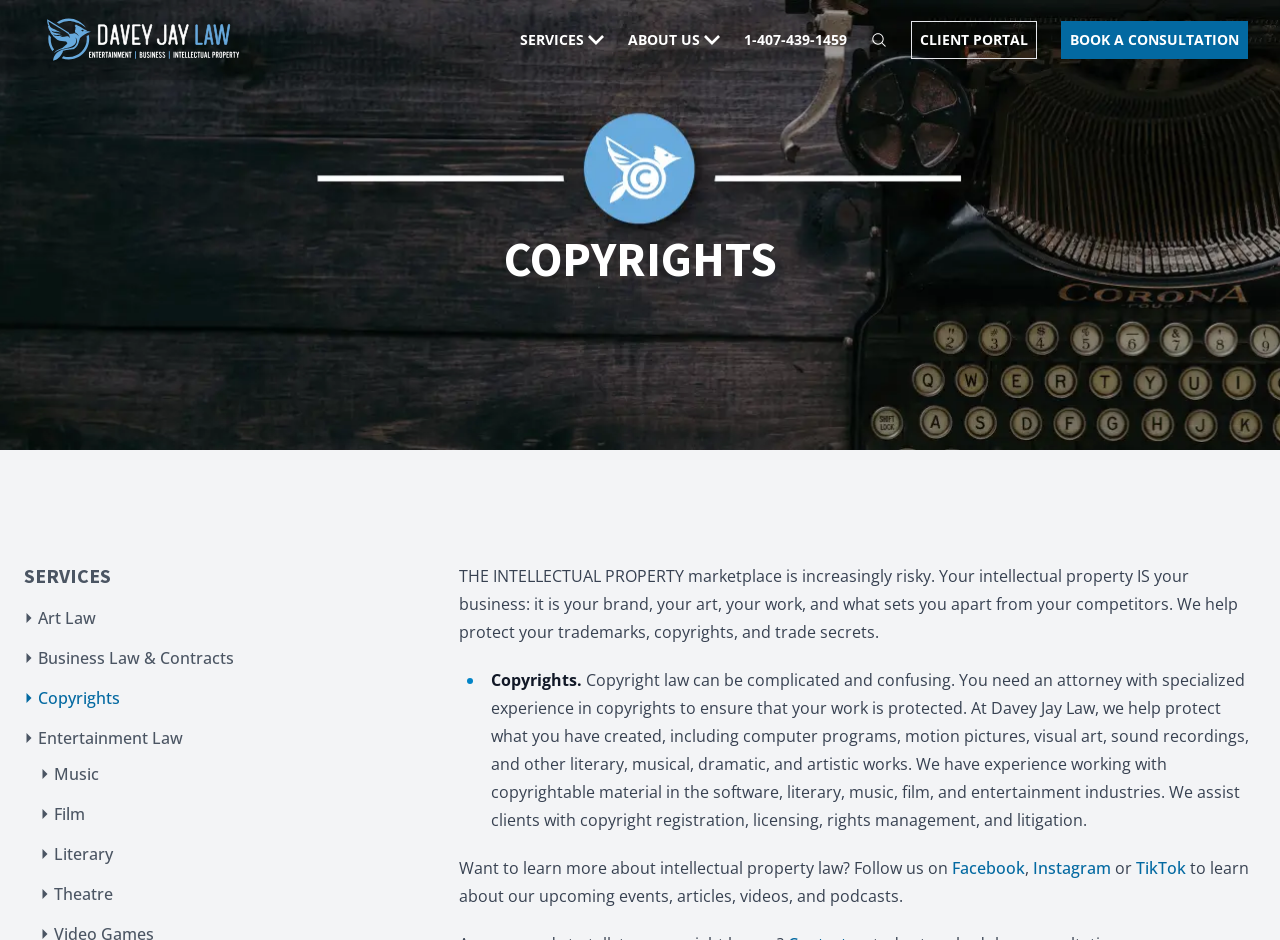From the given element description: "Twitter", find the bounding box for the UI element. Provide the coordinates as four float numbers between 0 and 1, in the order [left, top, right, bottom].

None